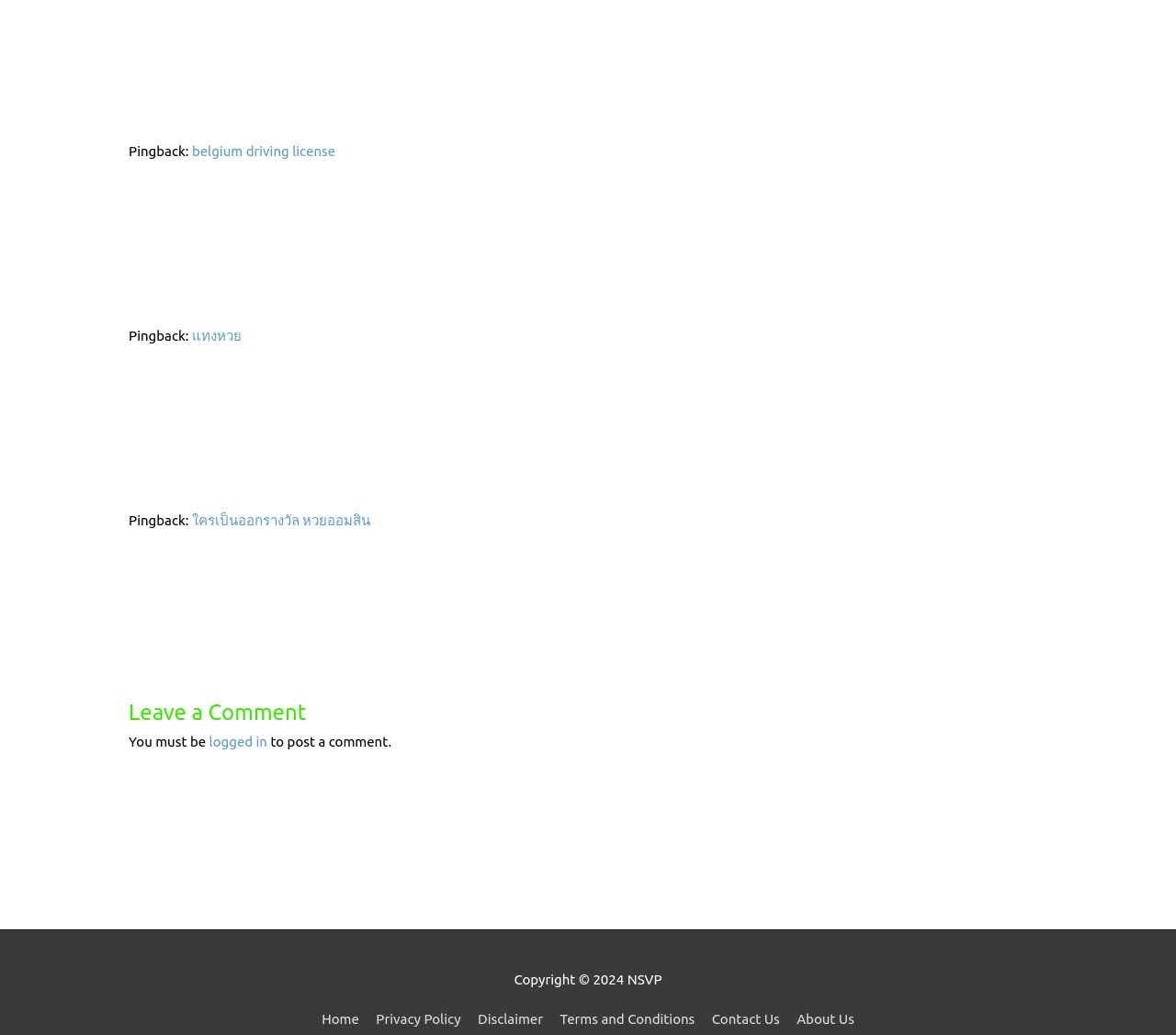Identify the bounding box coordinates of the part that should be clicked to carry out this instruction: "Visit 'แทงหวย'".

[0.163, 0.317, 0.205, 0.332]